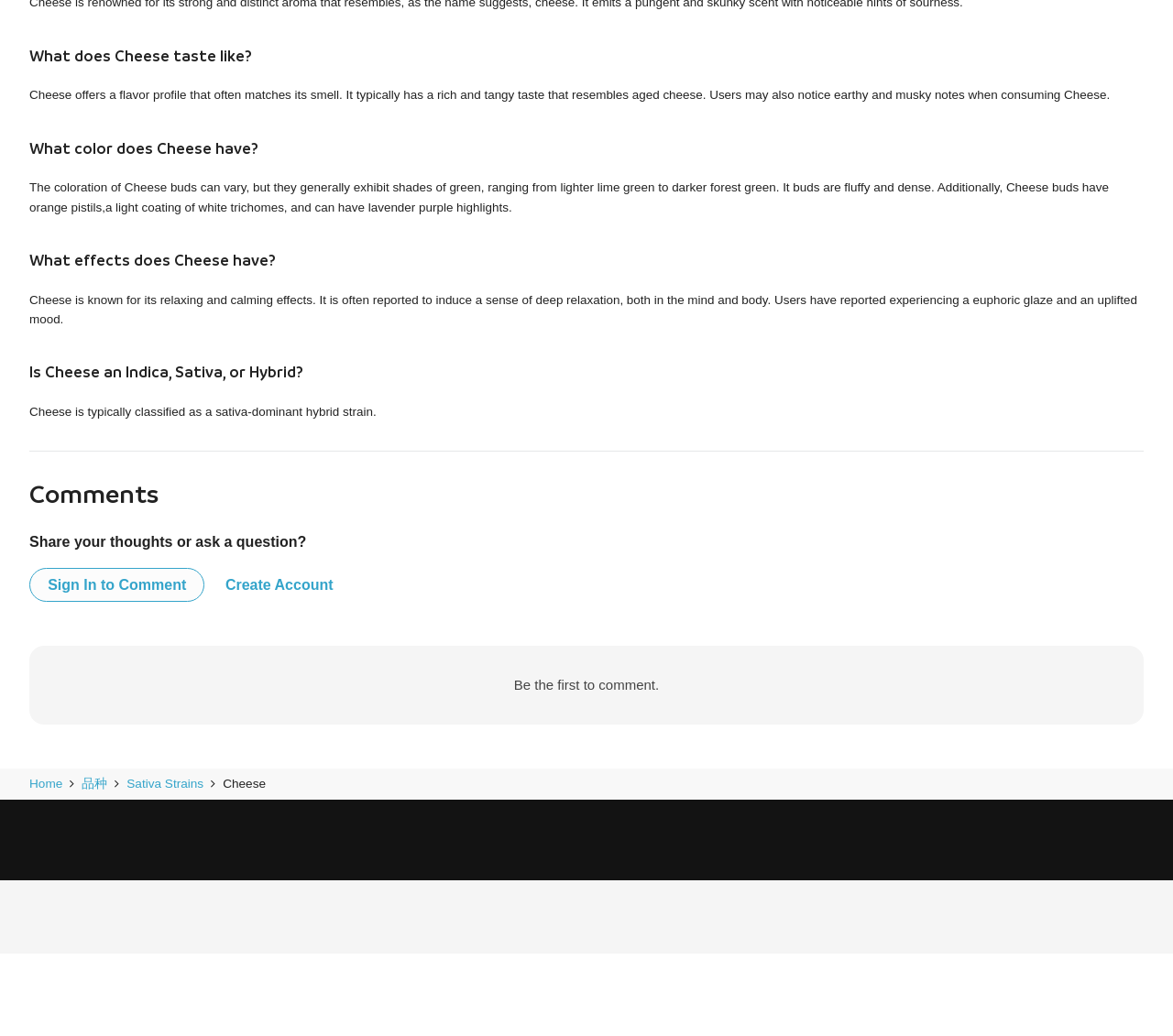Provide a one-word or one-phrase answer to the question:
What is the typical color of Cheese buds?

shades of green